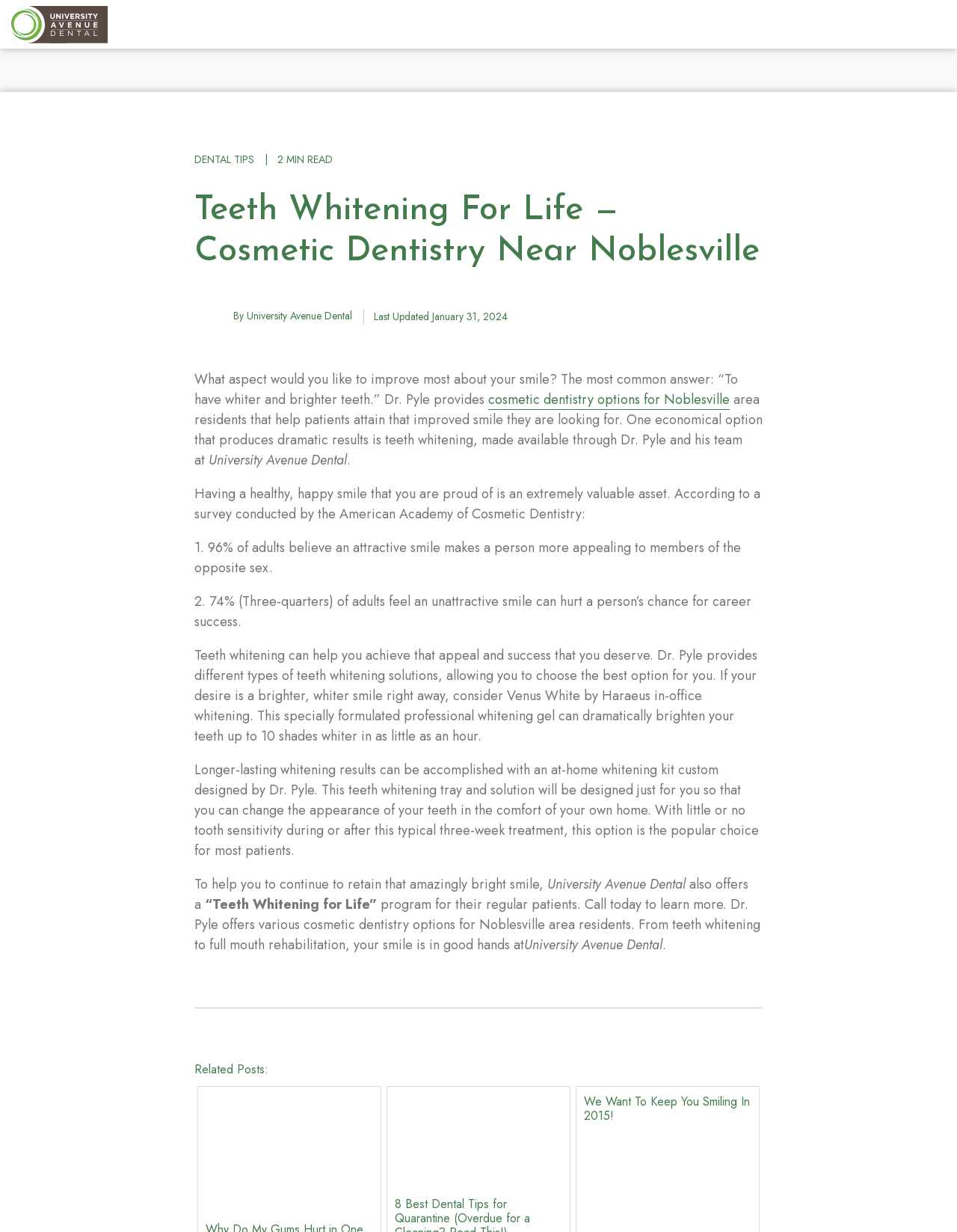Using the element description Dental Tips, predict the bounding box coordinates for the UI element. Provide the coordinates in (top-left x, top-left y, bottom-right x, bottom-right y) format with values ranging from 0 to 1.

[0.203, 0.123, 0.266, 0.135]